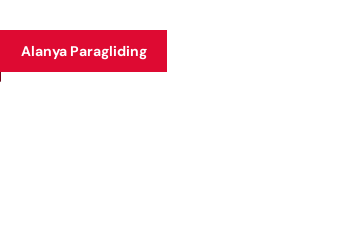What type of activity is being promoted?
Can you provide a detailed and comprehensive answer to the question?

The question asks about the type of activity being promoted in the image. The caption explicitly states that the image is promoting Alanya as a prime destination for outdoor activities, specifically paragliding, which offers an exhilarating way to experience the stunning landscapes and picturesque coastlines of the region.